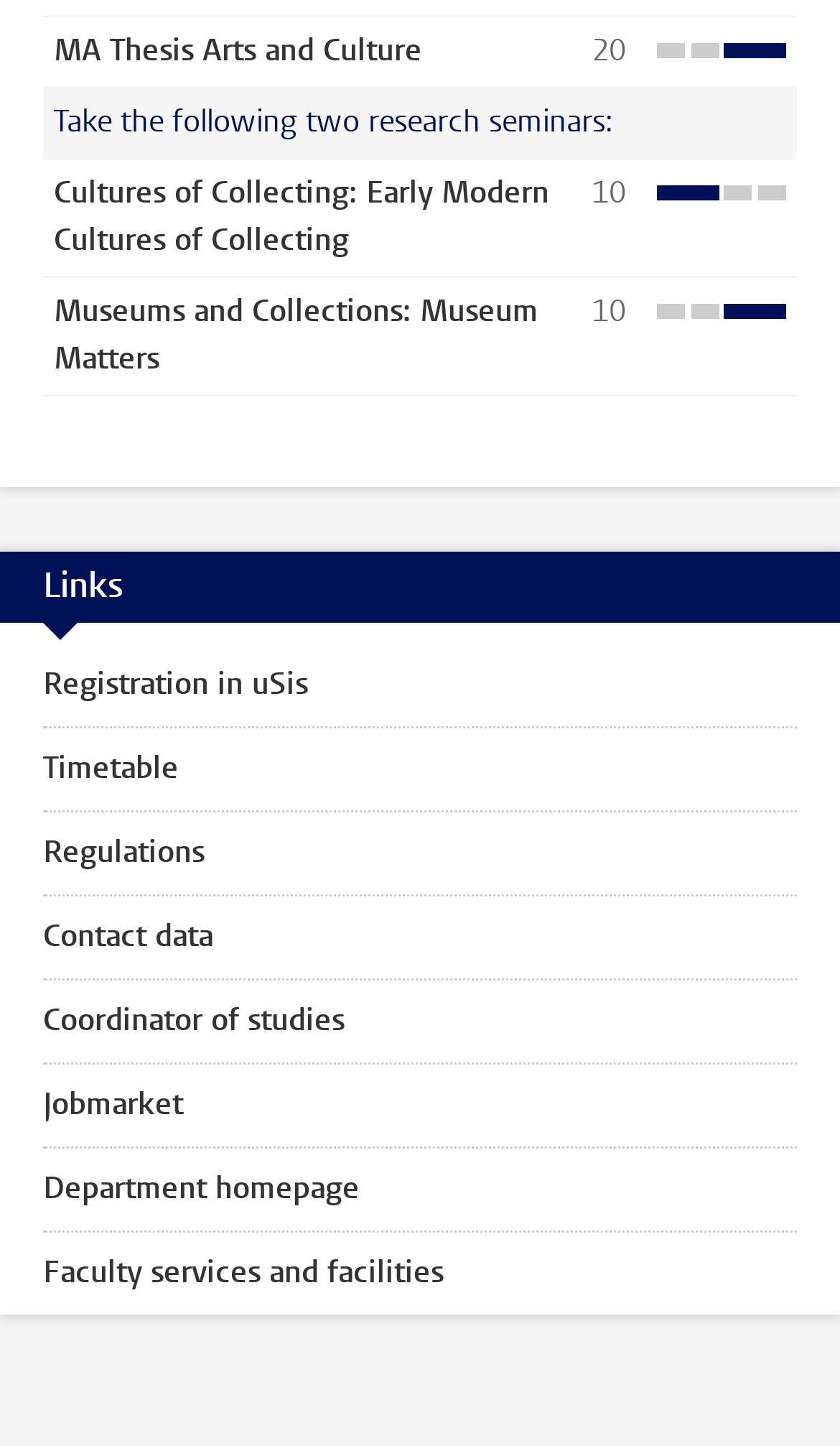Identify the bounding box coordinates for the element you need to click to achieve the following task: "Click the 'Cultures of Collecting: Early Modern Cultures of Collecting' link". The coordinates must be four float values ranging from 0 to 1, formatted as [left, top, right, bottom].

[0.064, 0.118, 0.654, 0.18]